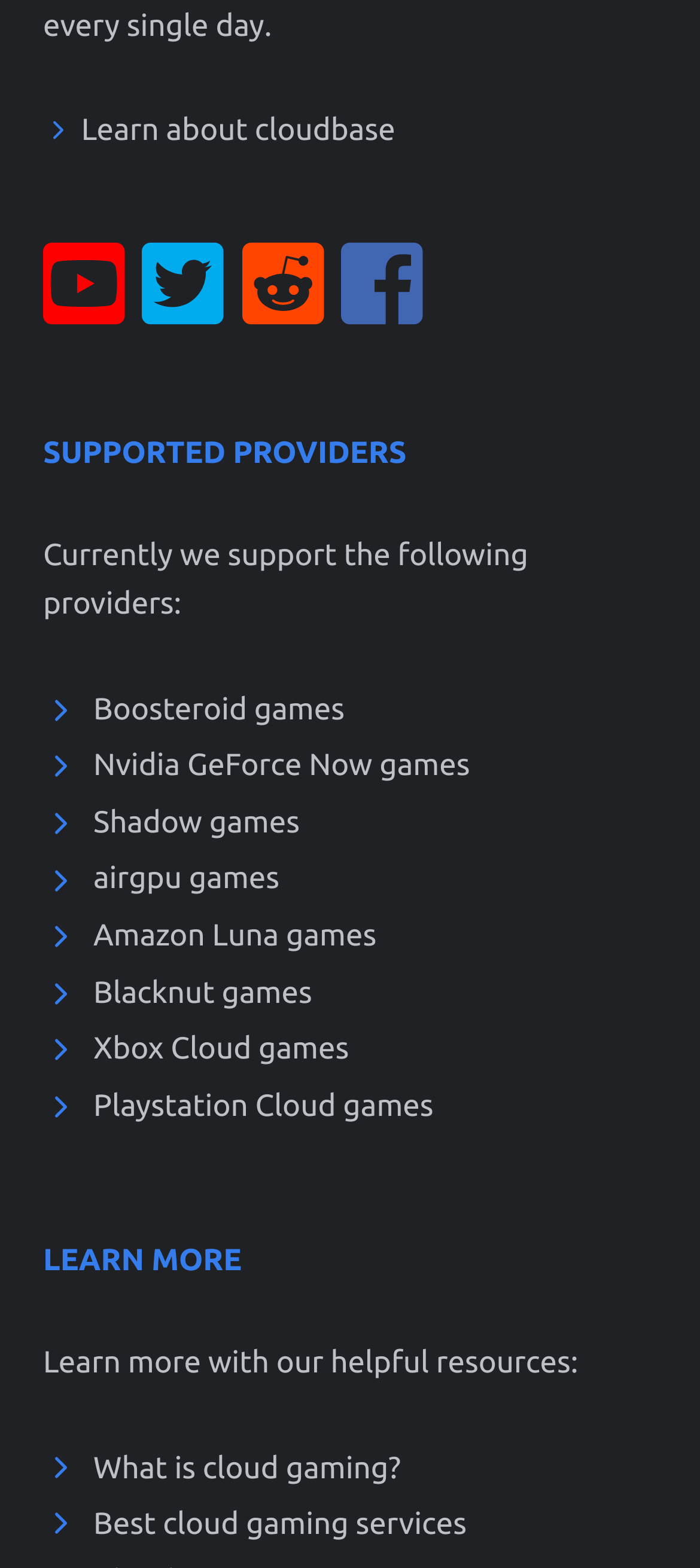Using floating point numbers between 0 and 1, provide the bounding box coordinates in the format (top-left x, top-left y, bottom-right x, bottom-right y). Locate the UI element described here: Best cloud gaming services

[0.133, 0.961, 0.667, 0.983]